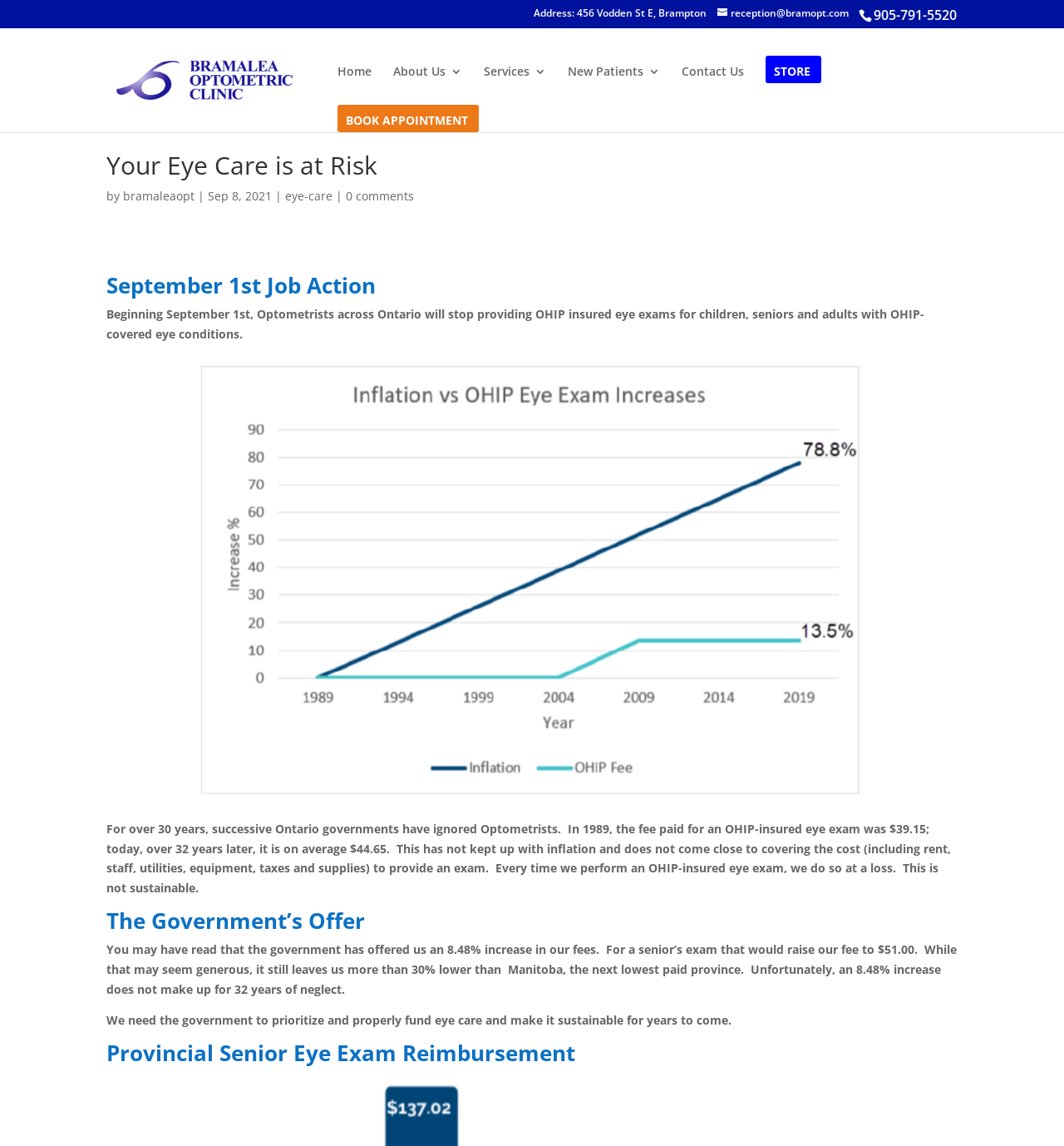What is the address of Bramalea Optometric?
Deliver a detailed and extensive answer to the question.

I found the address by looking at the StaticText element with the text 'Address: 456 Vodden St E, Brampton' which has a bounding box coordinate of [0.502, 0.005, 0.664, 0.017]. This suggests that the address is displayed prominently on the webpage.